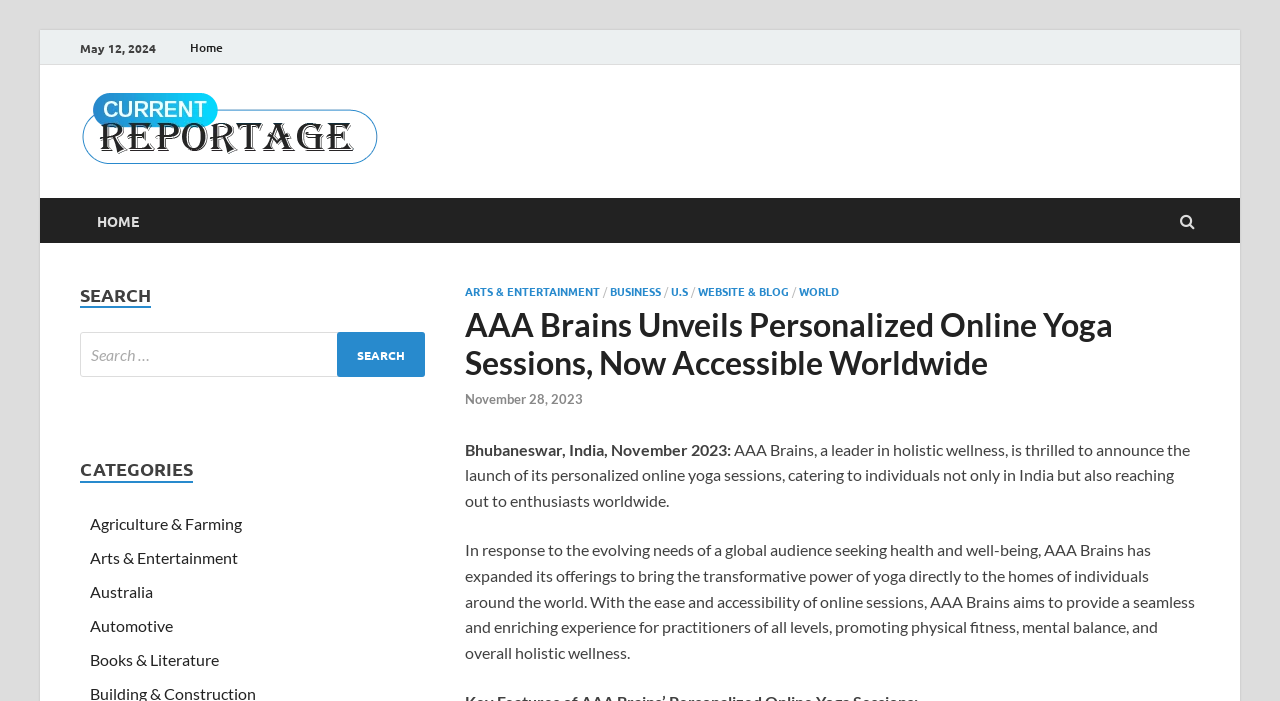Please respond to the question with a concise word or phrase:
What is the date of the current reportage?

May 12, 2024